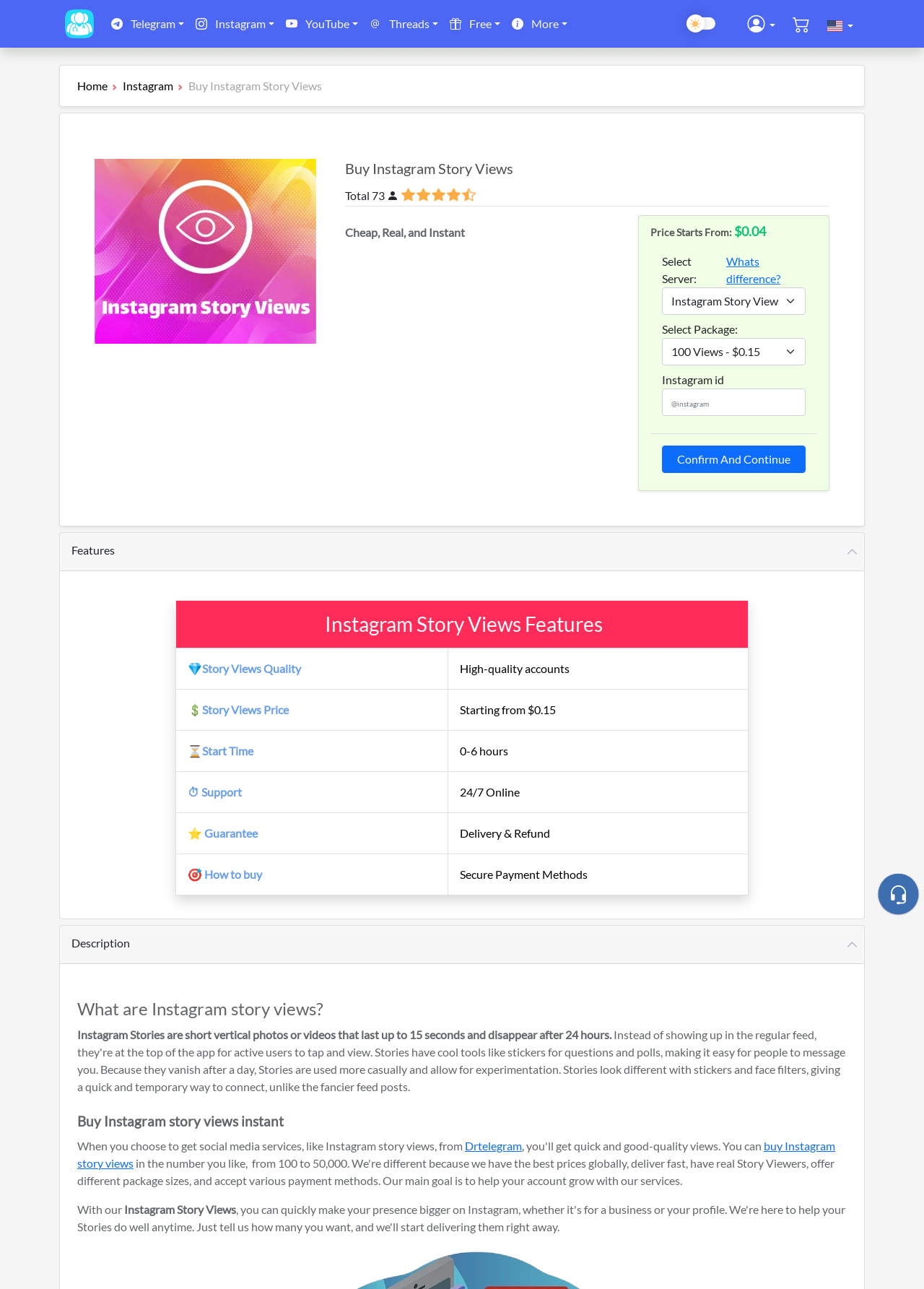Locate the coordinates of the bounding box for the clickable region that fulfills this instruction: "Enter Instagram ID".

[0.716, 0.301, 0.872, 0.322]